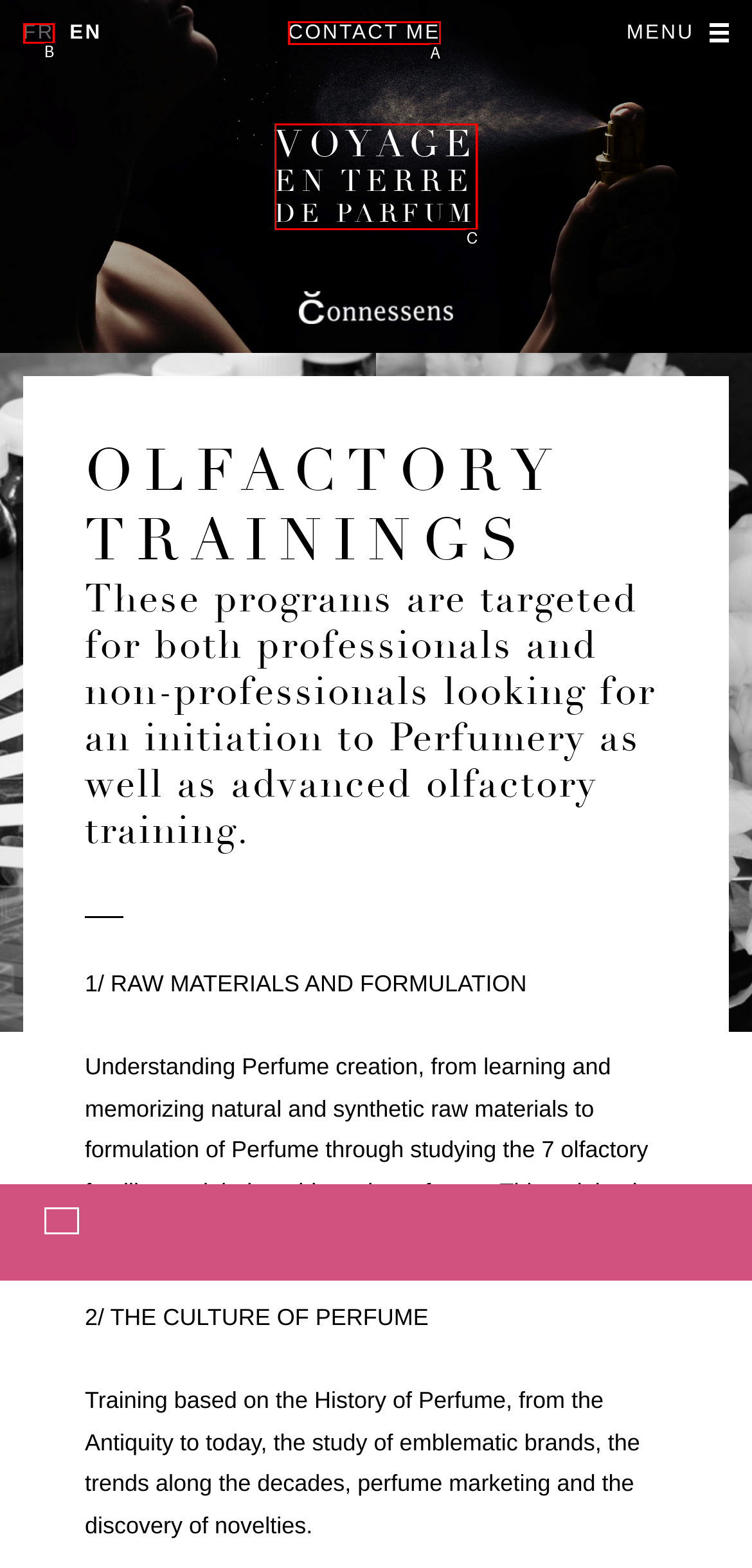Looking at the description: VOYAGE EN TERRE DE PARFUM, identify which option is the best match and respond directly with the letter of that option.

C